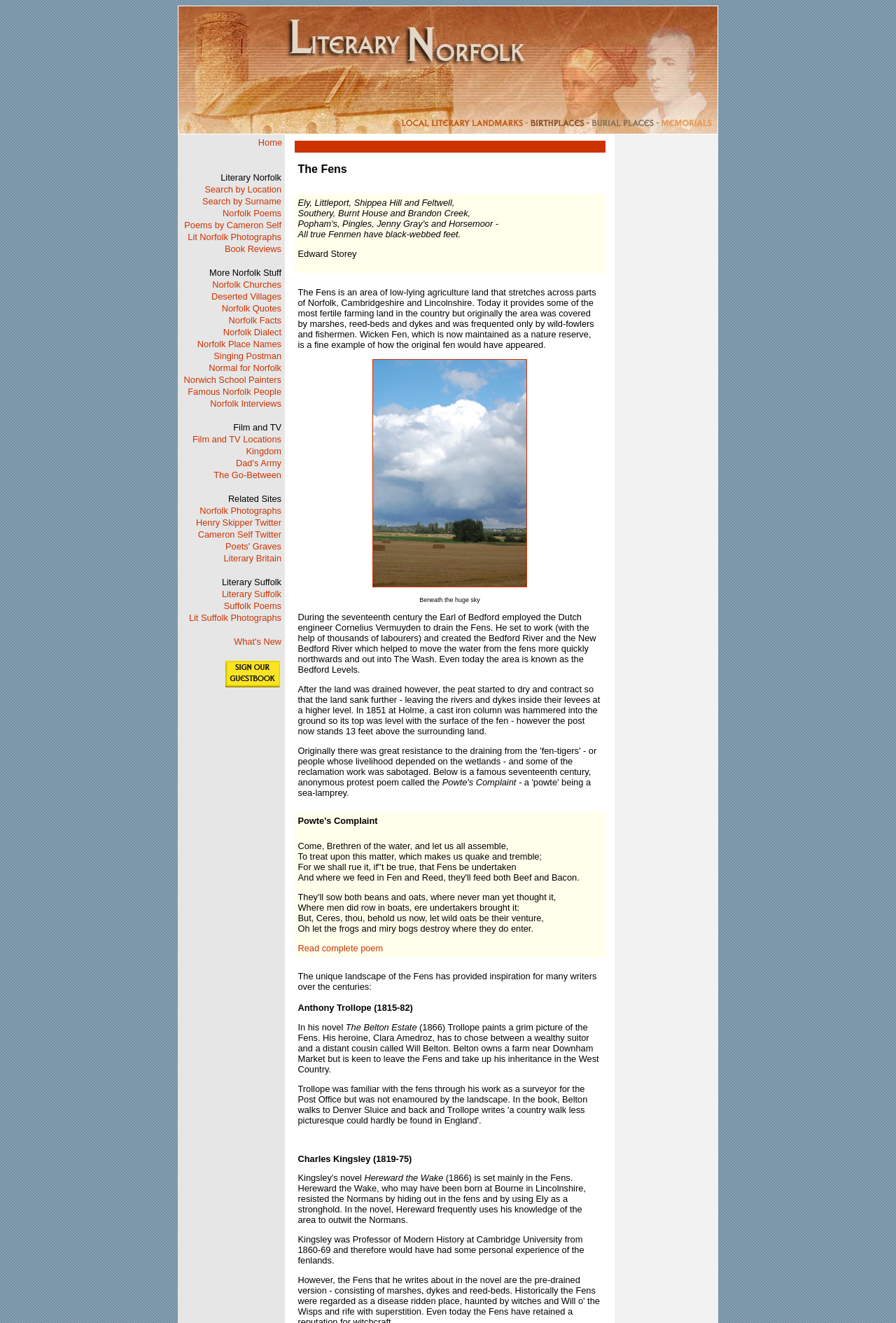What can be found in the Norfolk Broads? Using the information from the screenshot, answer with a single word or phrase.

Literary landmarks